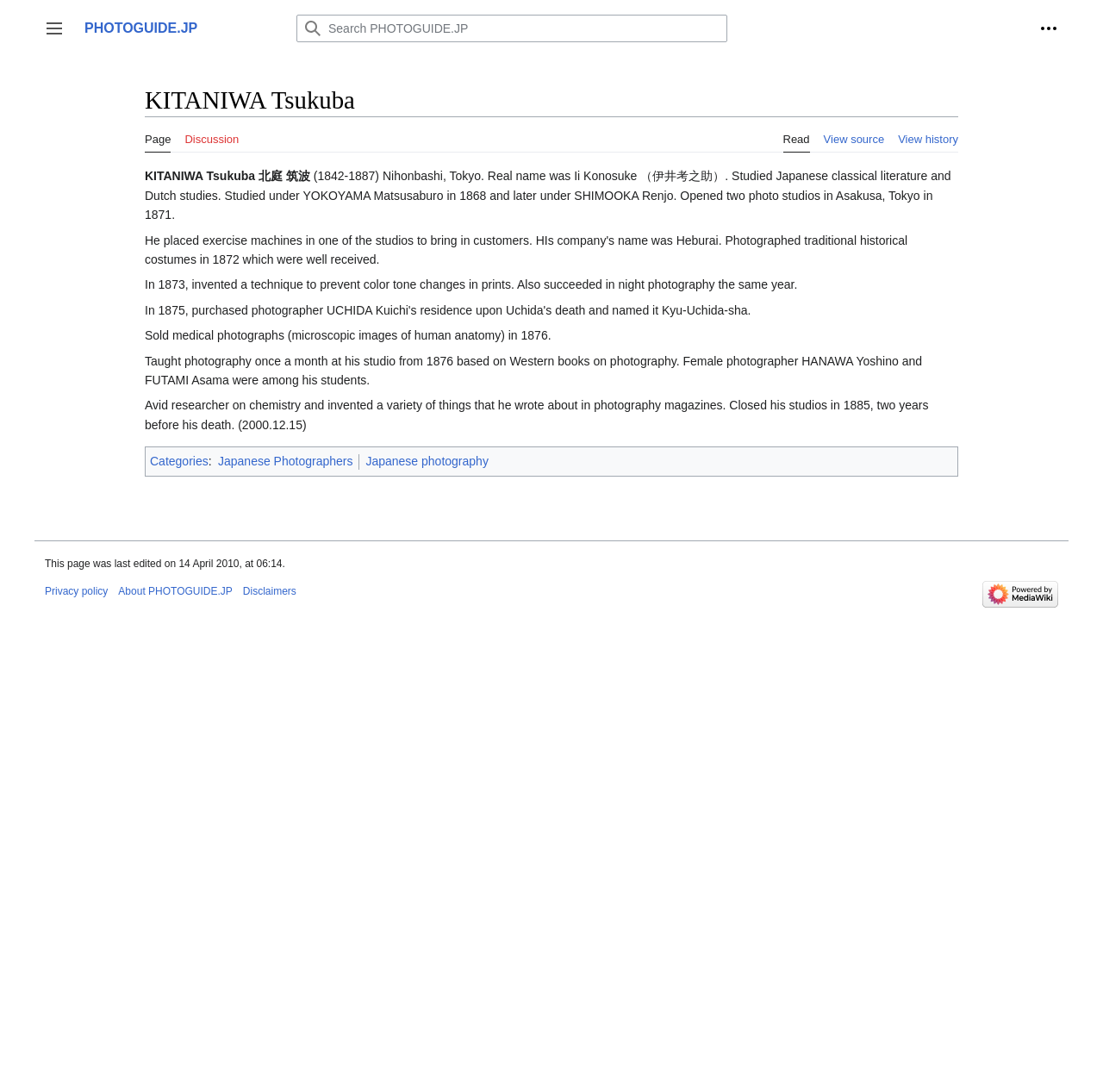Identify the bounding box of the HTML element described as: "View source".

[0.747, 0.108, 0.802, 0.14]